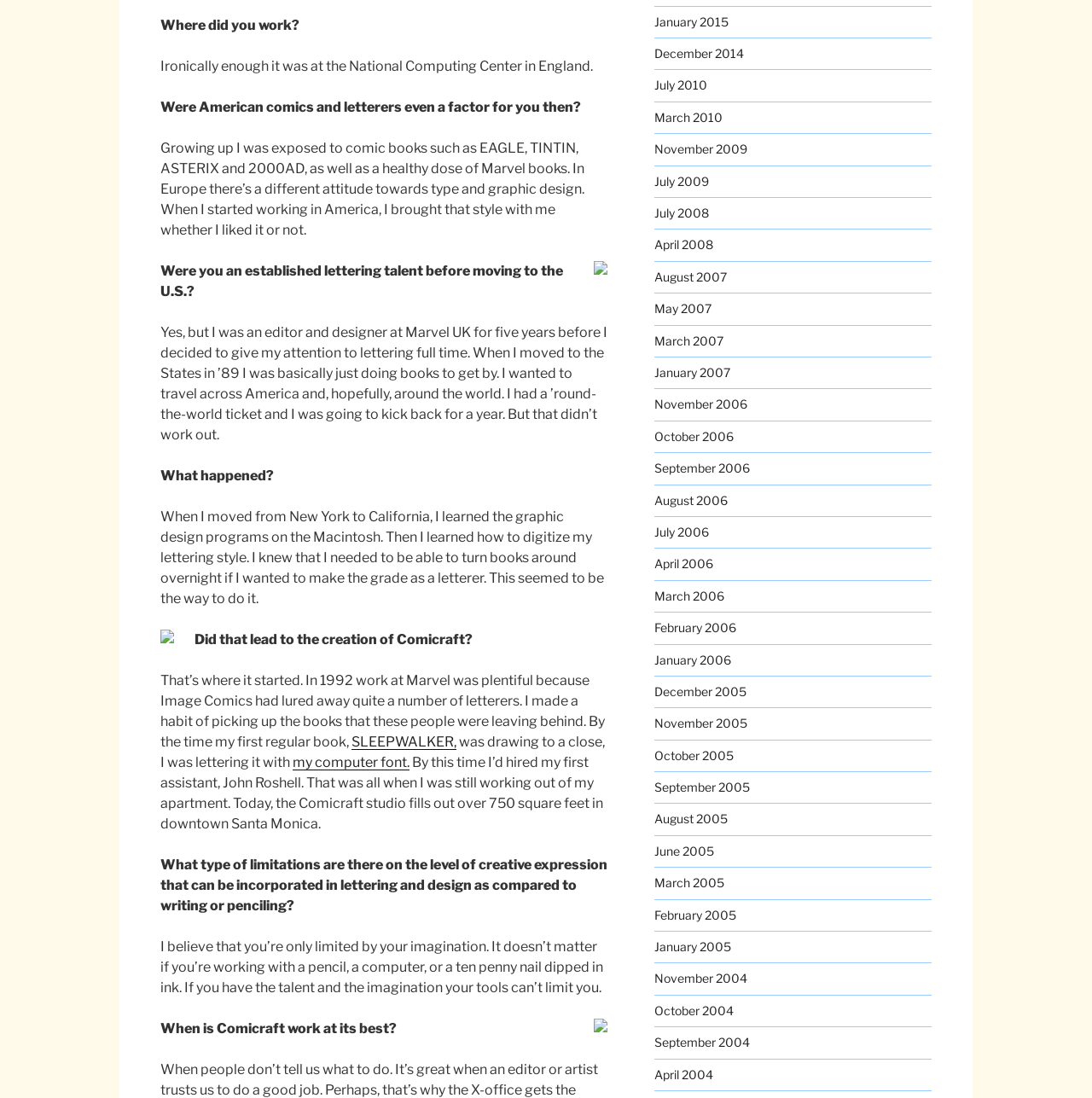Determine the bounding box coordinates of the region that needs to be clicked to achieve the task: "Click on January 2015".

[0.599, 0.013, 0.667, 0.026]